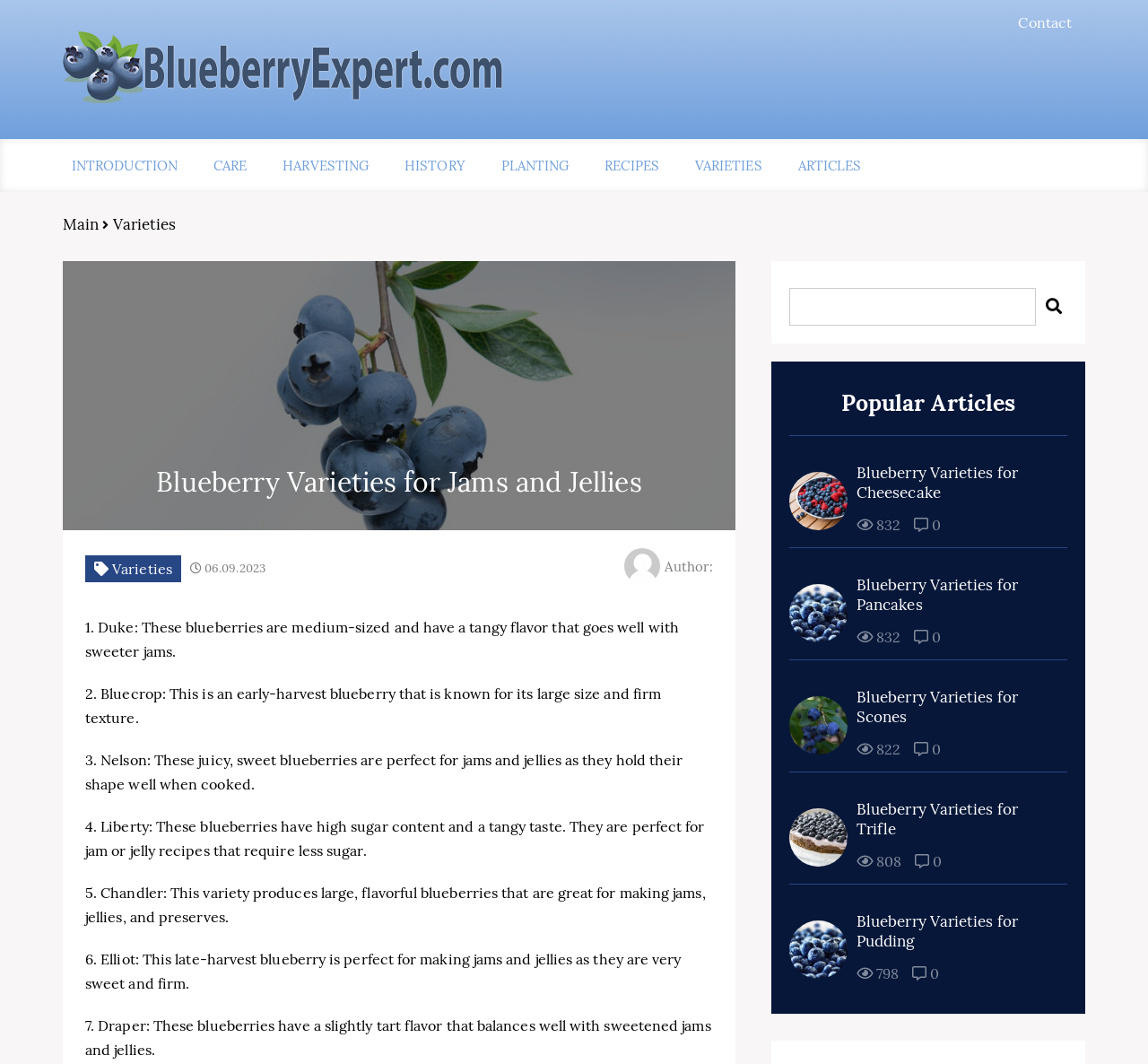Please identify the bounding box coordinates of the element's region that I should click in order to complete the following instruction: "visit the main page". The bounding box coordinates consist of four float numbers between 0 and 1, i.e., [left, top, right, bottom].

[0.055, 0.202, 0.086, 0.22]